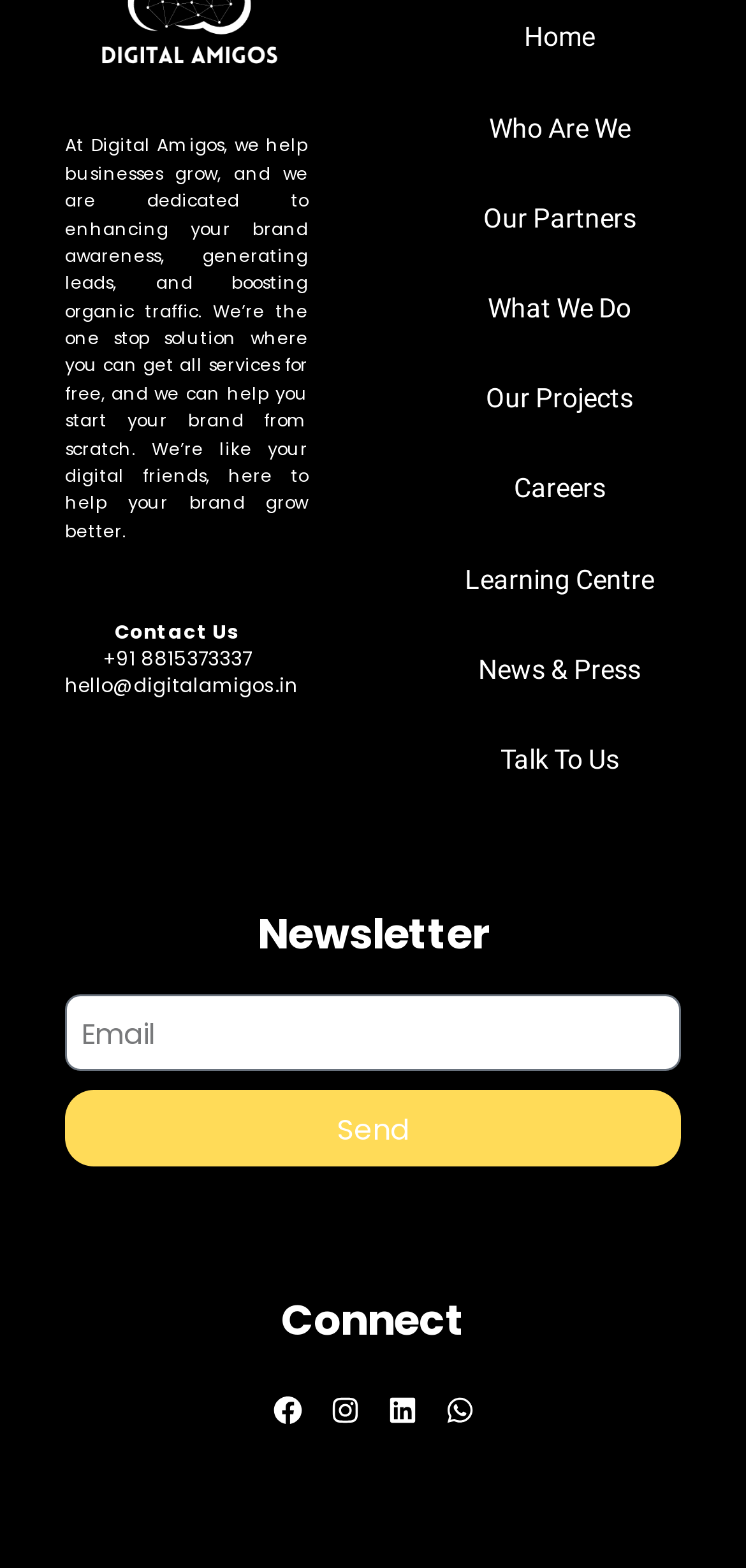Based on the image, provide a detailed and complete answer to the question: 
How many social media platforms are linked on the webpage?

The social media links are located at the bottom of the webpage, under the 'Connect' heading. There are four links: Facebook, Instagram, Linkedin, and Whatsapp. Each link has an accompanying image icon.